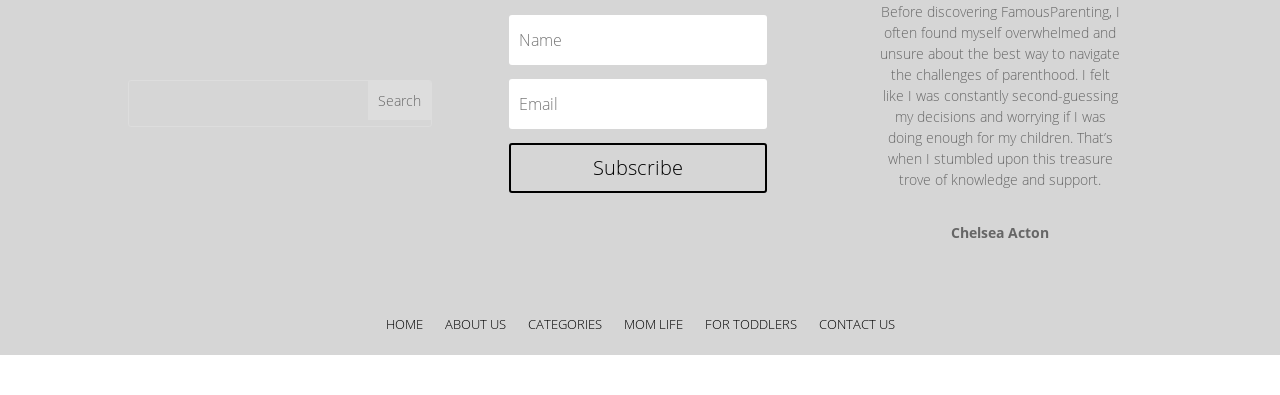Please give a succinct answer to the question in one word or phrase:
What is the purpose of the button next to the search textbox?

Search